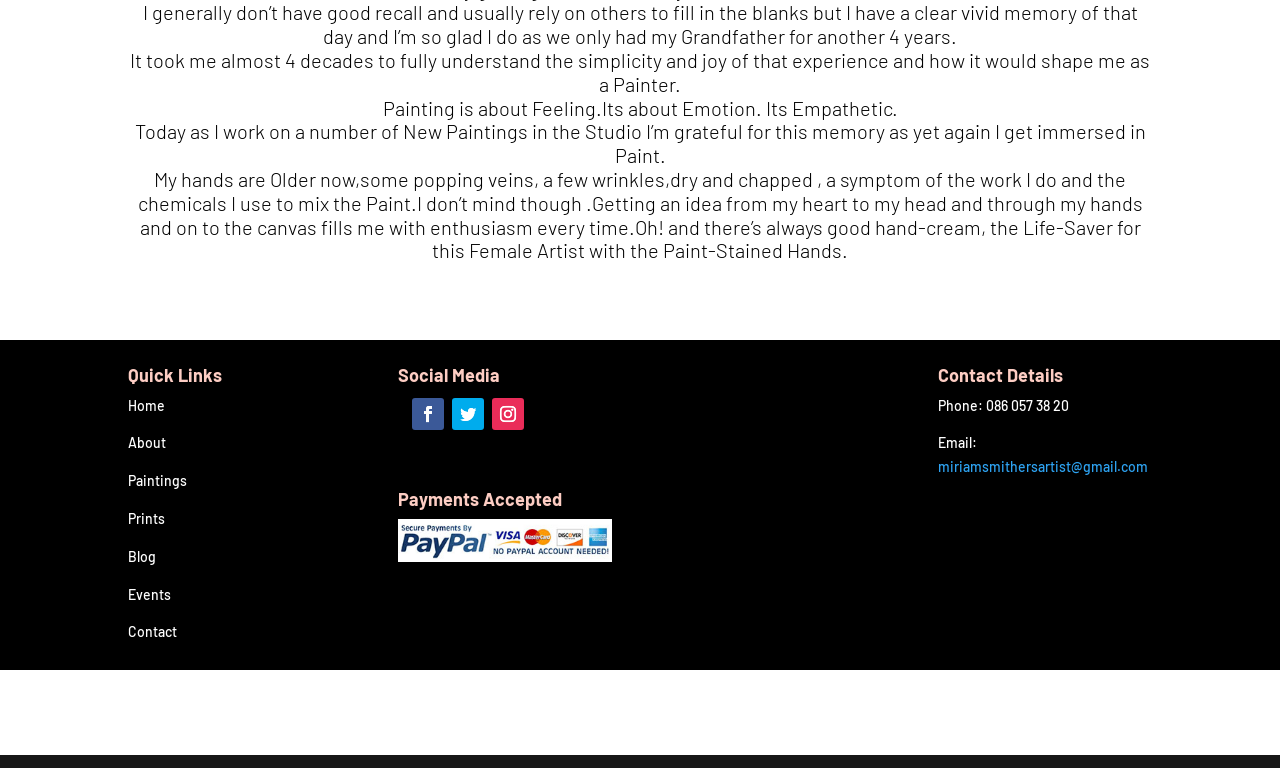Determine the bounding box coordinates of the clickable region to execute the instruction: "Check the 'Contact' details". The coordinates should be four float numbers between 0 and 1, denoted as [left, top, right, bottom].

[0.1, 0.812, 0.138, 0.834]